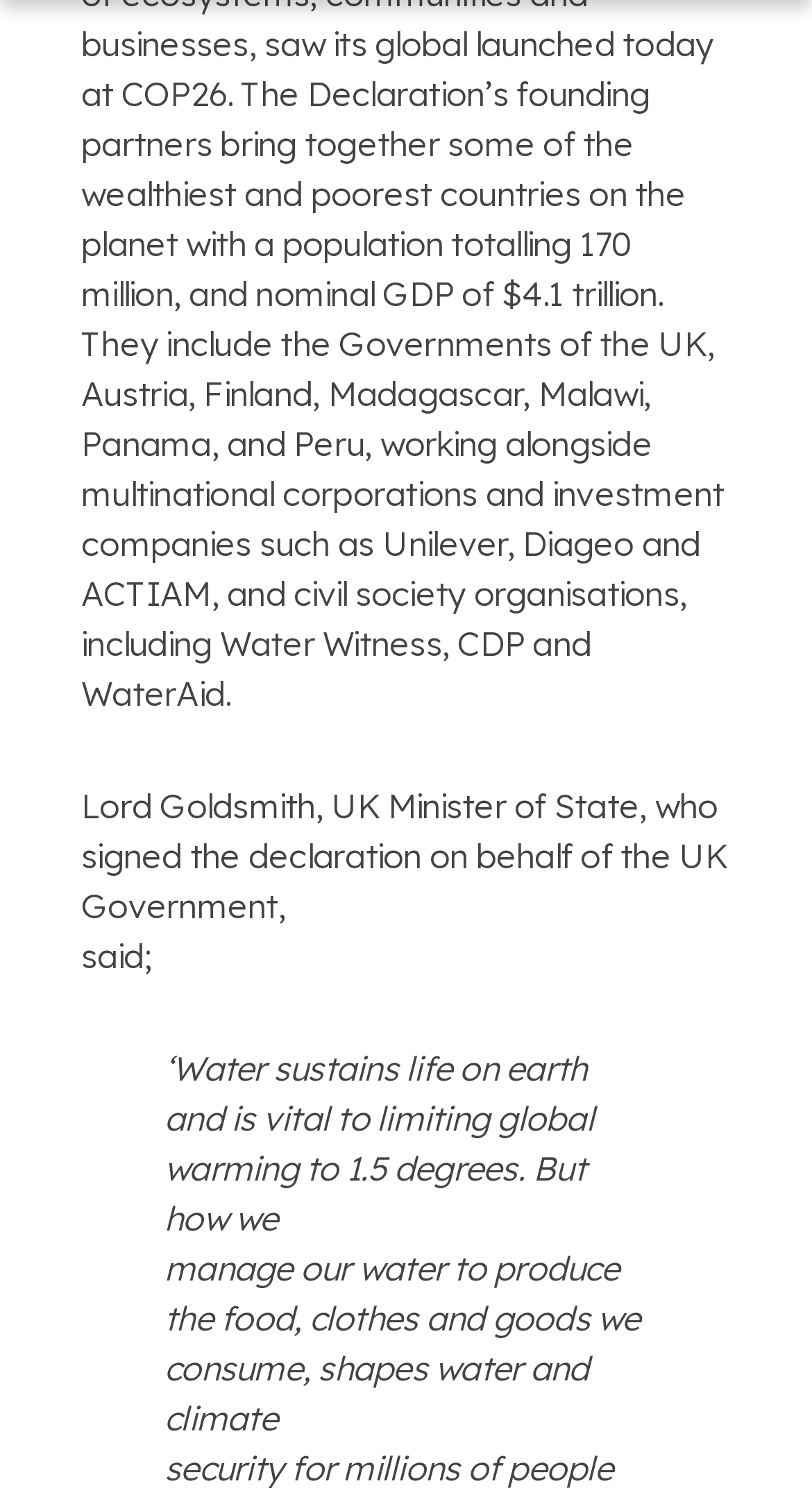Find the bounding box coordinates of the element I should click to carry out the following instruction: "click the Privacy Policy link".

[0.518, 0.291, 0.712, 0.312]